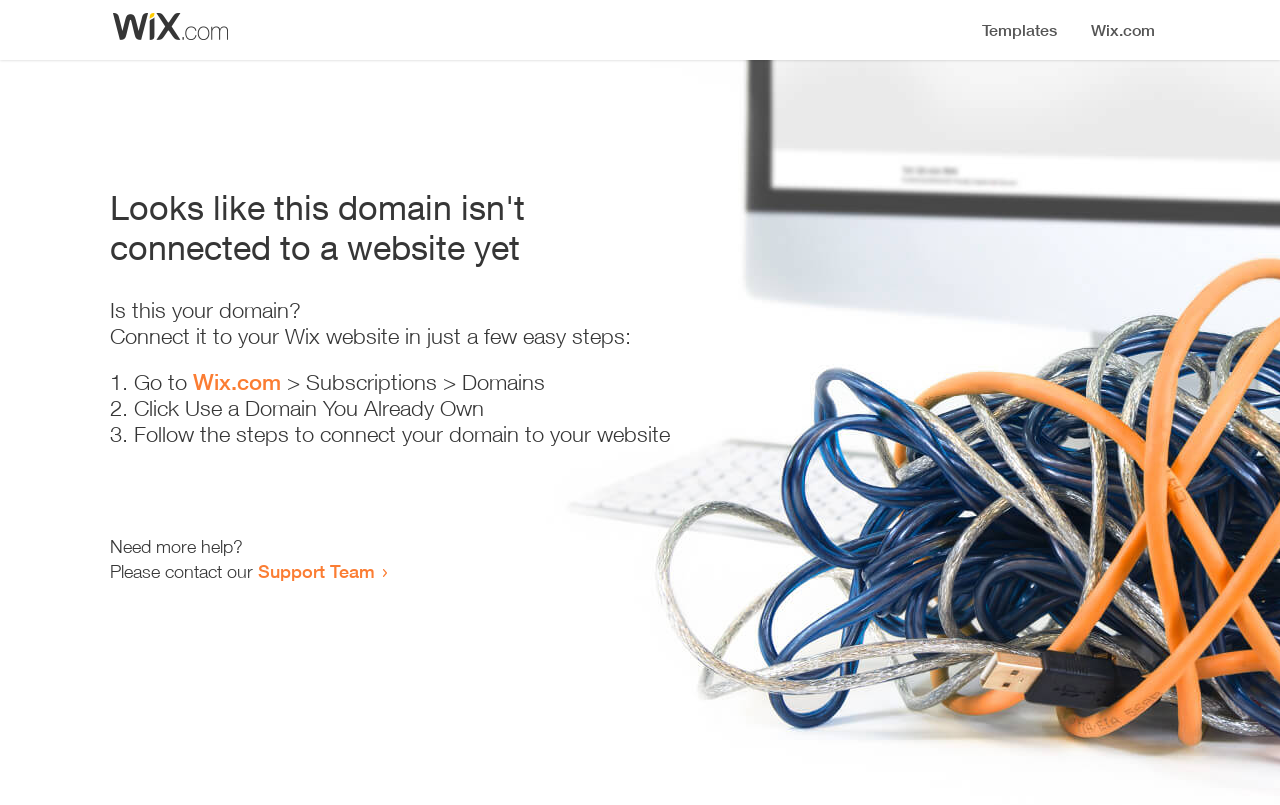Extract the heading text from the webpage.

Looks like this domain isn't
connected to a website yet